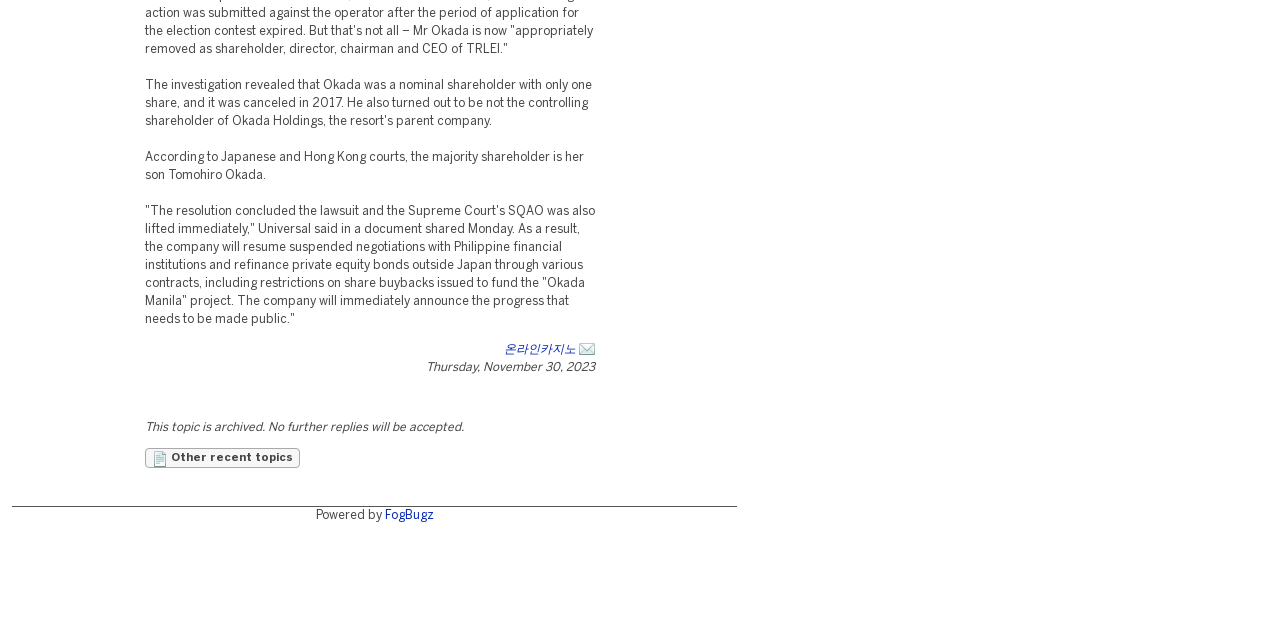Given the element description "온라인카지노" in the screenshot, predict the bounding box coordinates of that UI element.

[0.394, 0.538, 0.45, 0.555]